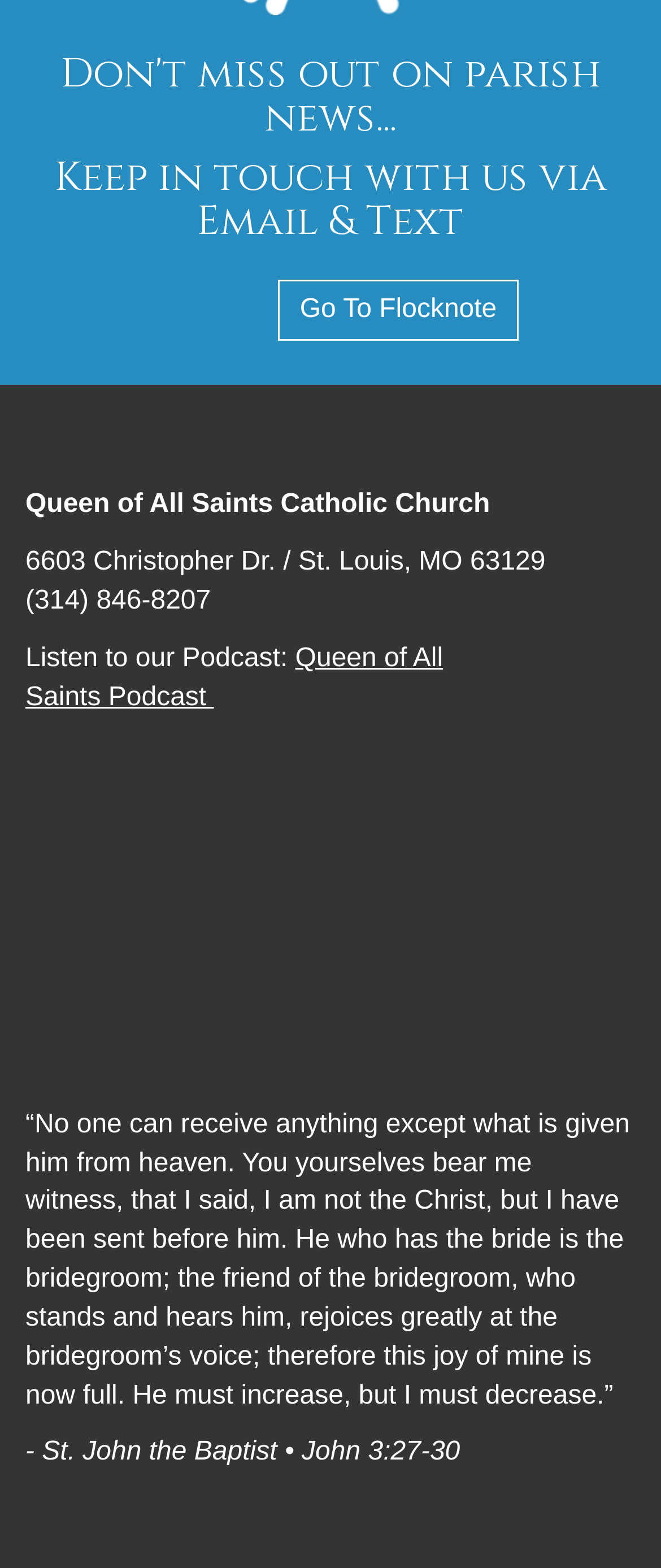Specify the bounding box coordinates for the region that must be clicked to perform the given instruction: "go to home page".

None